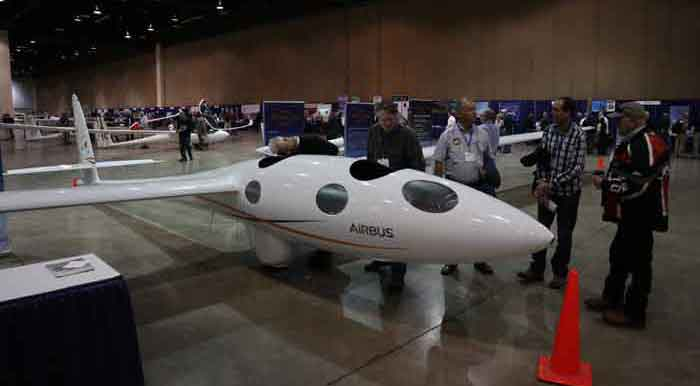Thoroughly describe the content and context of the image.

In this vibrant scene, the Perlan II sailplane, an innovative glider designed for high-altitude flight, takes center stage at an aviation convention. Displayed prominently, this sleek, futuristic aircraft features a glossy white fuselage with the name "AIRBUS" inscribed along its side. Attendees gather around, marveling at the aircraft's unique design and engineering marvels, with one spectator seen examining the cockpit area. The background is filled with various gliders and informative displays, indicating a rich atmosphere of learning and appreciation for aviation. Bright lighting and a spacious convention hall contribute to the sense of excitement and innovation that permeates the environment, showcasing the cutting-edge developments in the world of flight.